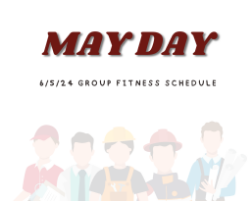What is the theme of the event?
Provide a thorough and detailed answer to the question.

The theme of the event is May Day, which is a celebration of labor and community, as symbolized by the subtle illustrations of various workers in the background of the promotional header.